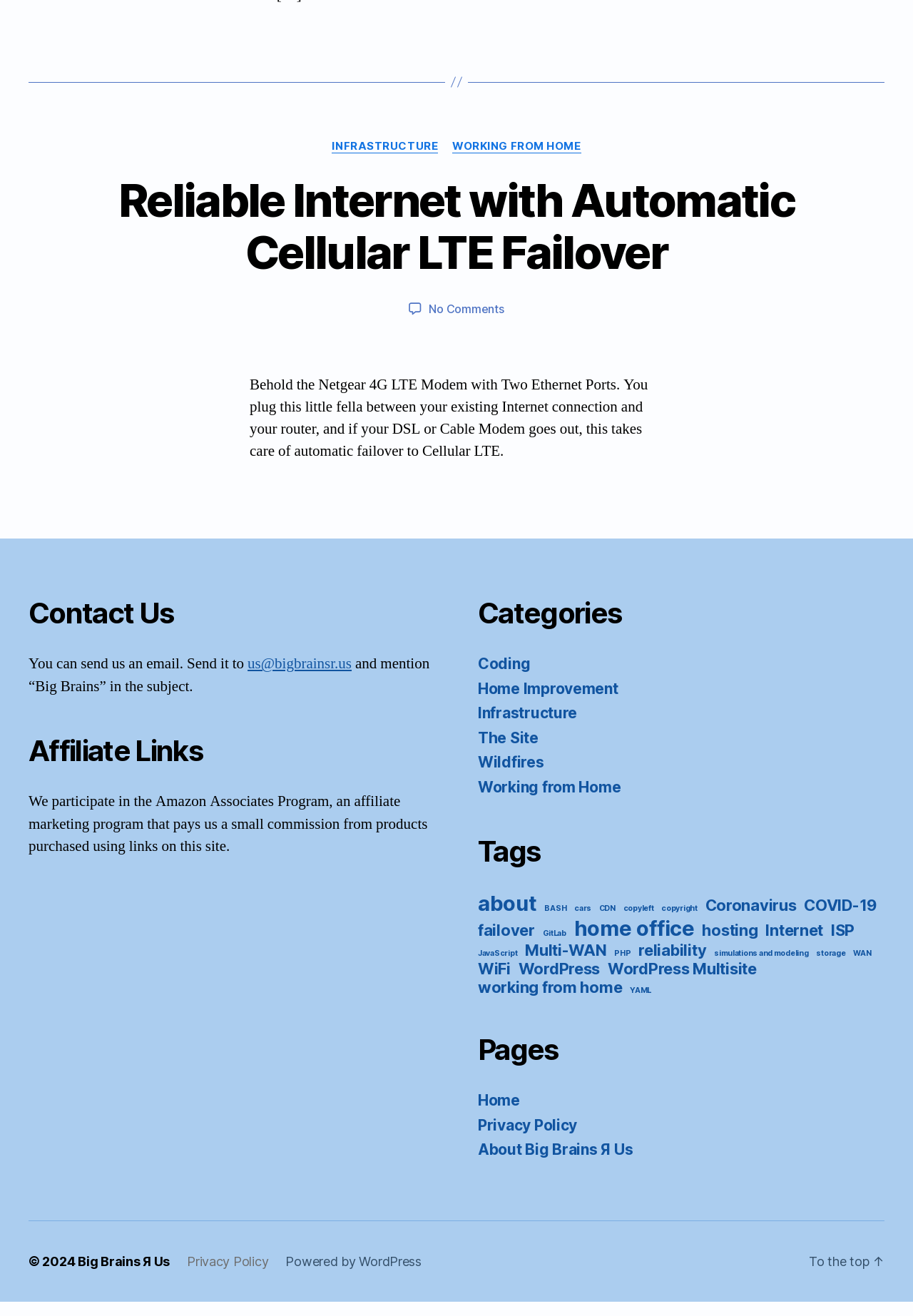How many categories are listed?
Please utilize the information in the image to give a detailed response to the question.

I found the number of categories by counting the link elements inside the navigation element with the text 'Categories'. There are 6 link elements: 'Coding', 'Home Improvement', 'Infrastructure', 'The Site', 'Wildfires', and 'Working from Home'.